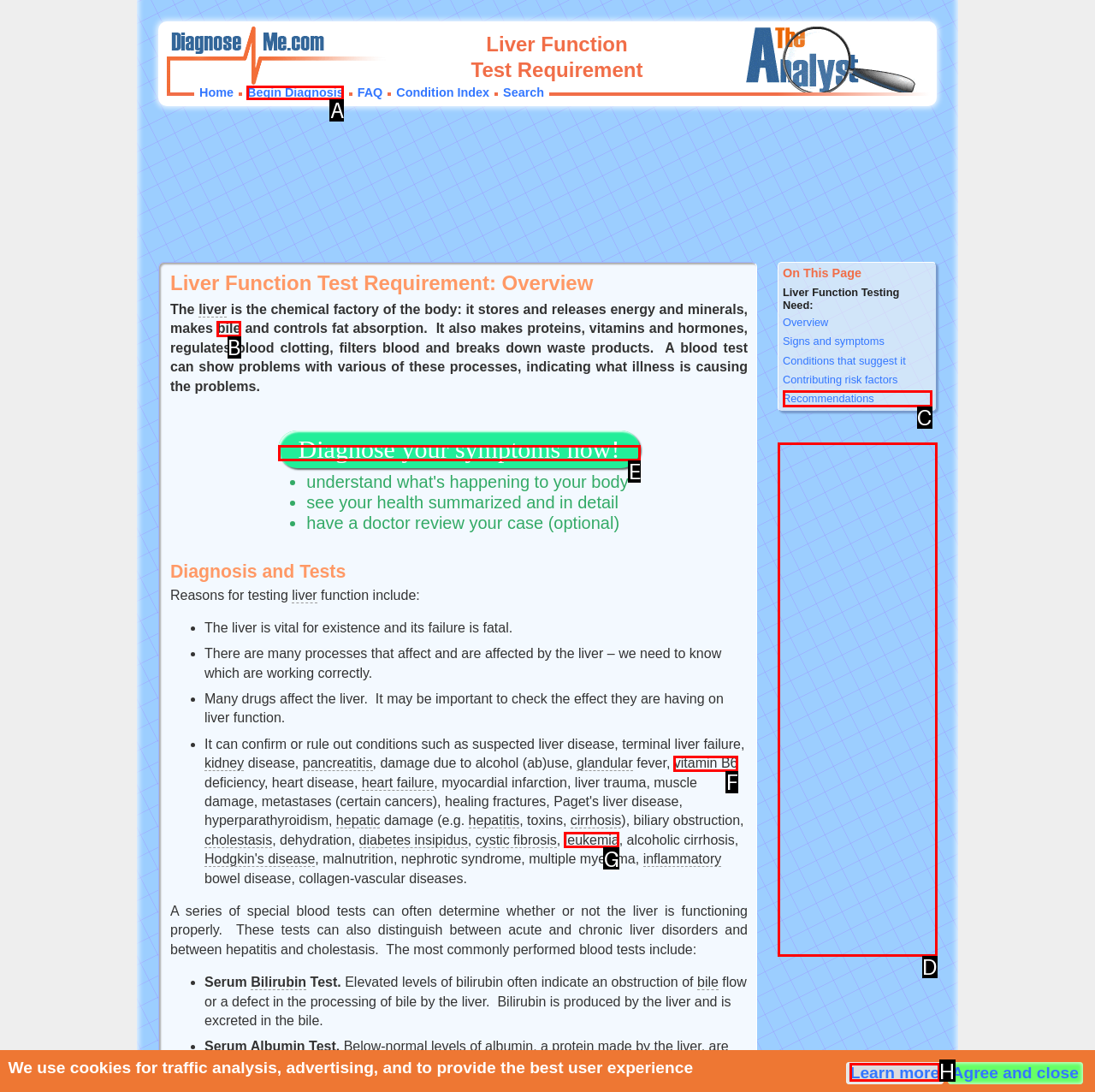Choose the UI element to click on to achieve this task: Click on 'Diagnose your symptoms now!'. Reply with the letter representing the selected element.

E